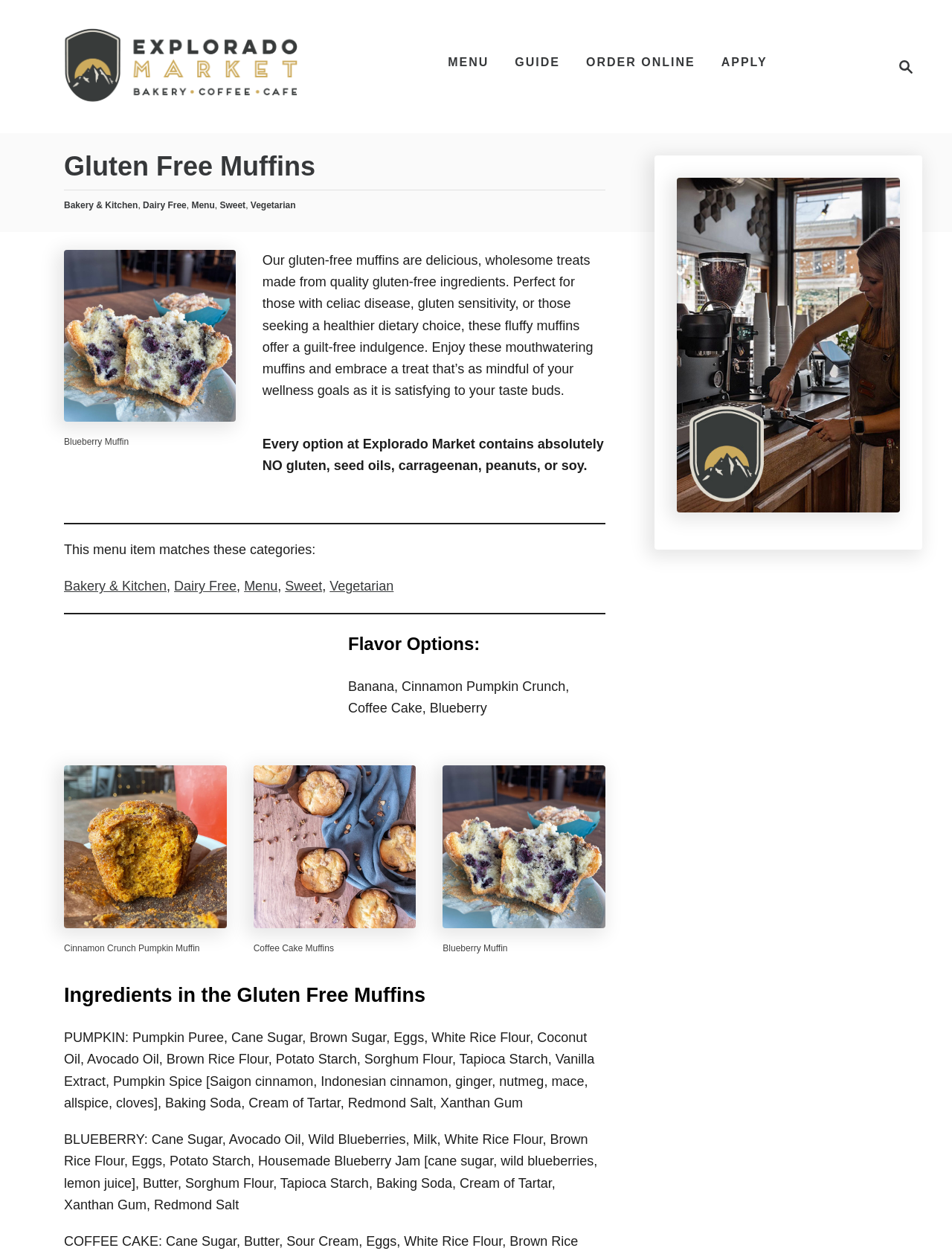Using the element description: "Apply", determine the bounding box coordinates for the specified UI element. The coordinates should be four float numbers between 0 and 1, [left, top, right, bottom].

[0.75, 0.039, 0.814, 0.062]